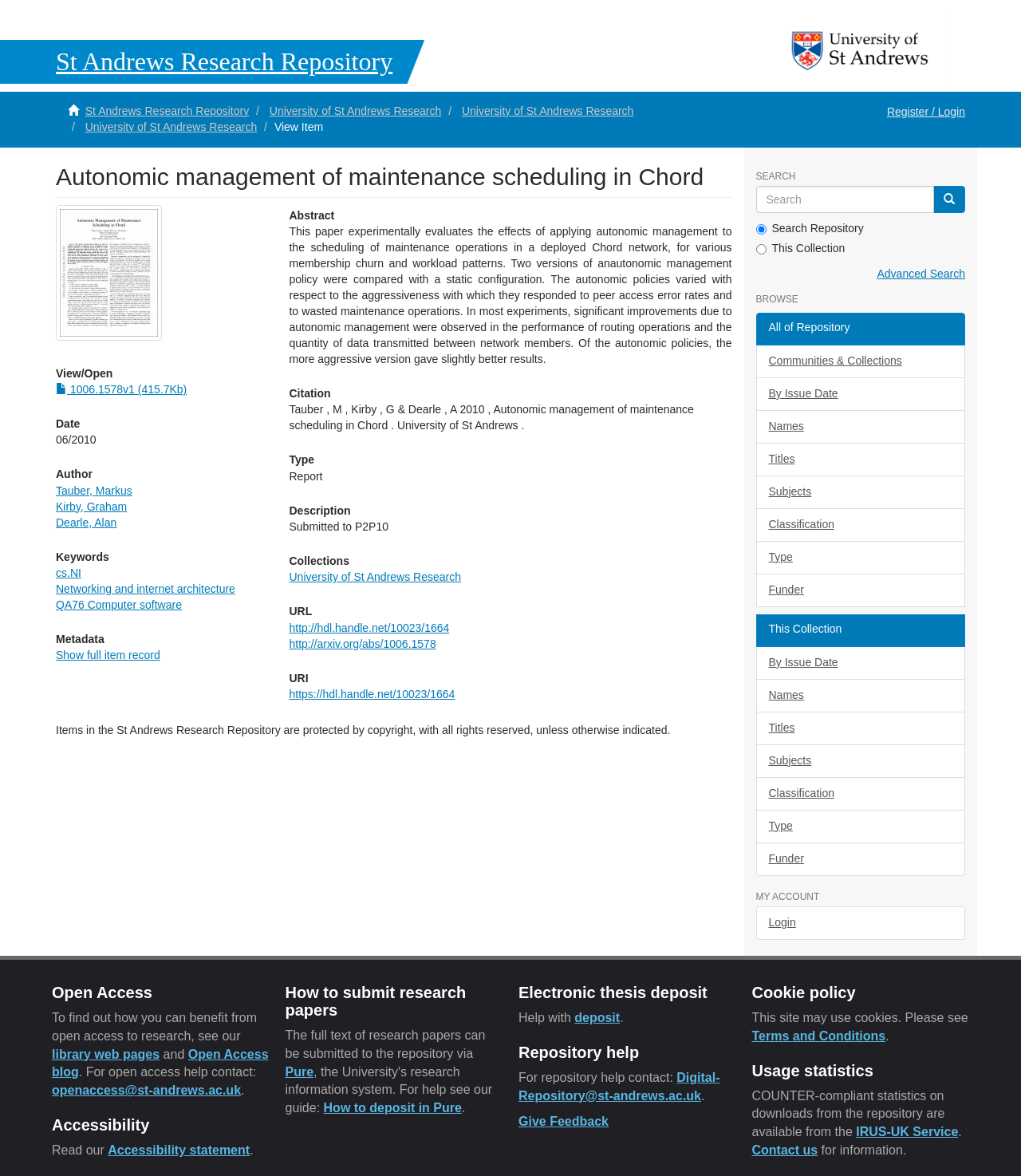Respond with a single word or phrase:
What is the date of the research paper?

06/2010